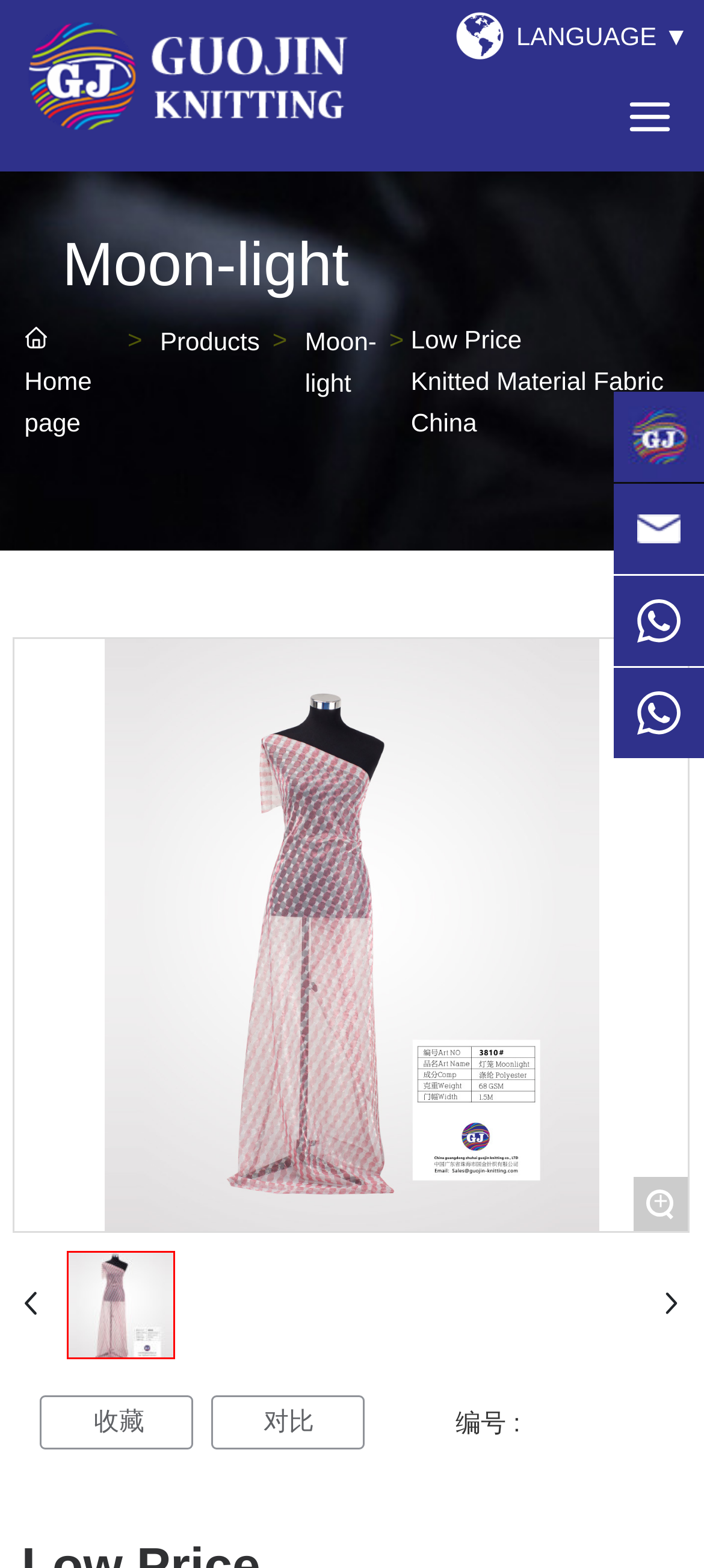Predict the bounding box coordinates of the UI element that matches this description: "Home page". The coordinates should be in the format [left, top, right, bottom] with each value between 0 and 1.

[0.035, 0.207, 0.13, 0.279]